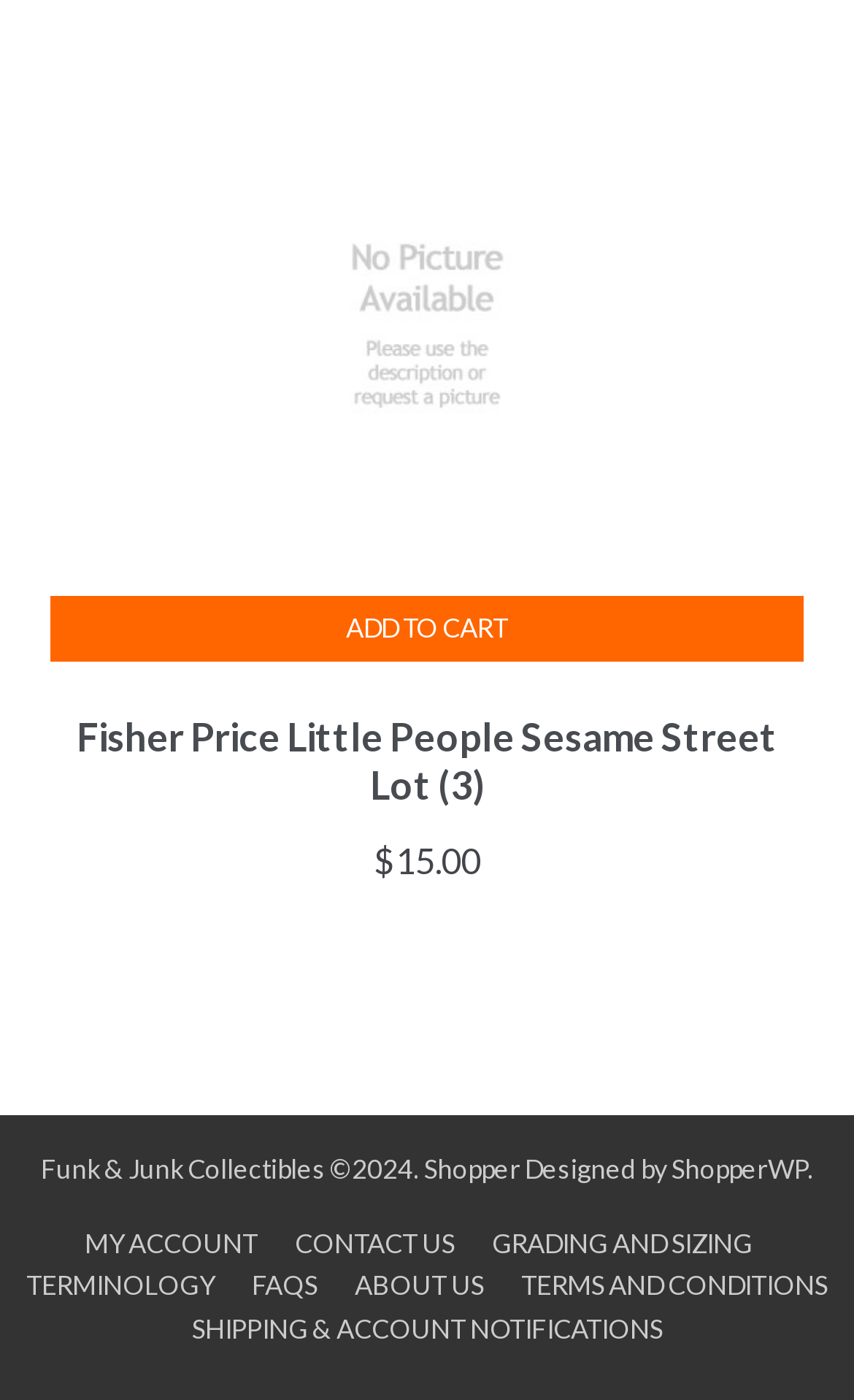What is the function of the 'ADD TO CART' button?
Look at the image and provide a detailed response to the question.

The 'ADD TO CART' button is a static text element with a bounding box coordinate of [0.405, 0.437, 0.595, 0.461] which is a child element of the link 'Add to cart: “Fisher Price Little People Sesame Street Lot (3)”'. Its function is to add the item to the cart when clicked.